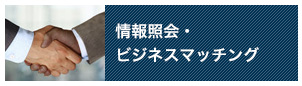Offer a detailed account of the various components present in the image.

The image features a symbolic handshake, representing collaboration and partnership. It is accompanied by the text "情報照会・ビジネスマッチング," which translates to "Information Inquiry and Business Matching." This emphasizes the theme of networking and facilitating connections in a business context. The background design adds a professional touch, suggesting a focus on business relationships and cooperation. The overall composition highlights the importance of engagement and collaboration in professional settings.